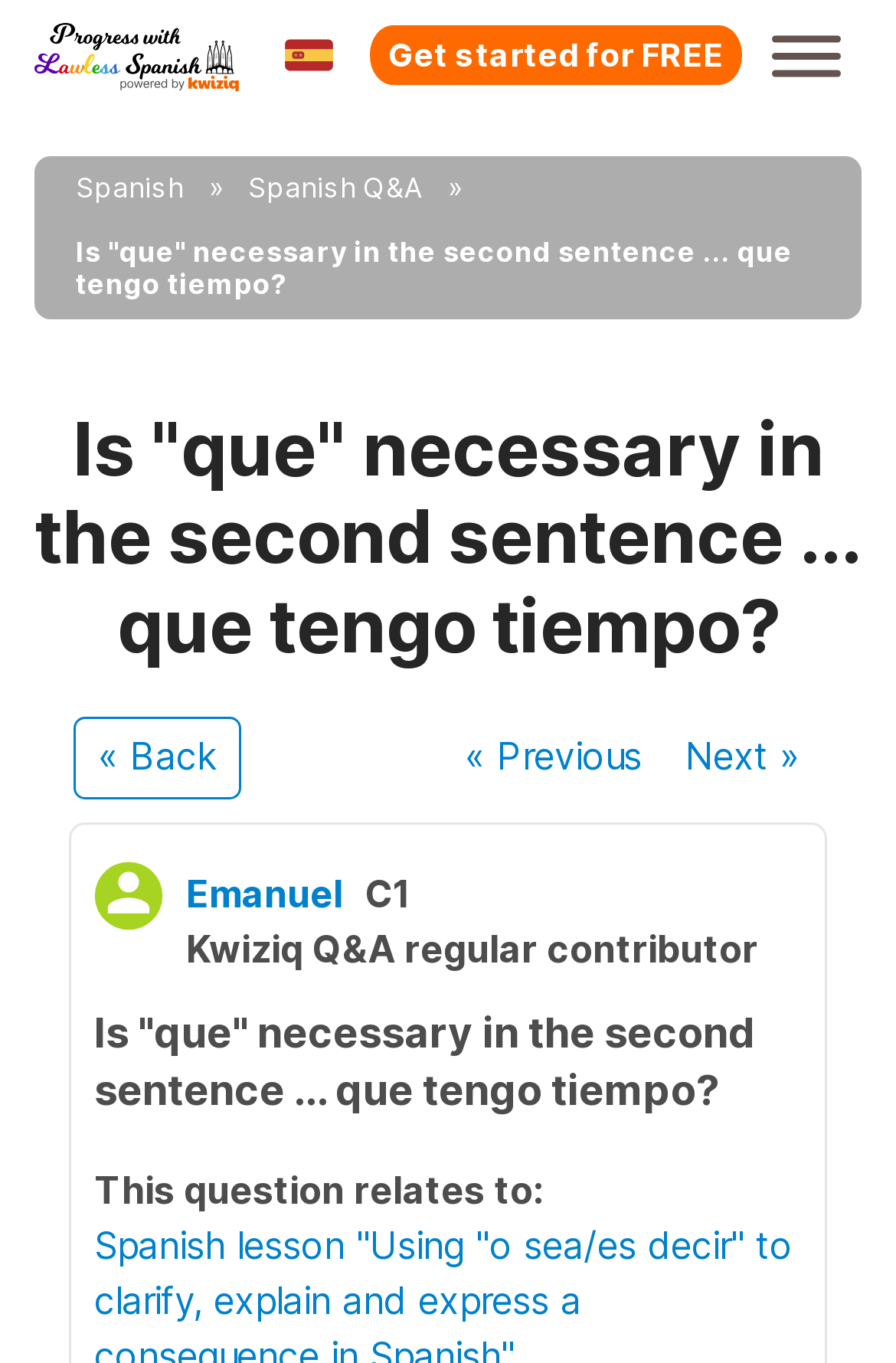Please give a short response to the question using one word or a phrase:
How many navigation links are there?

3